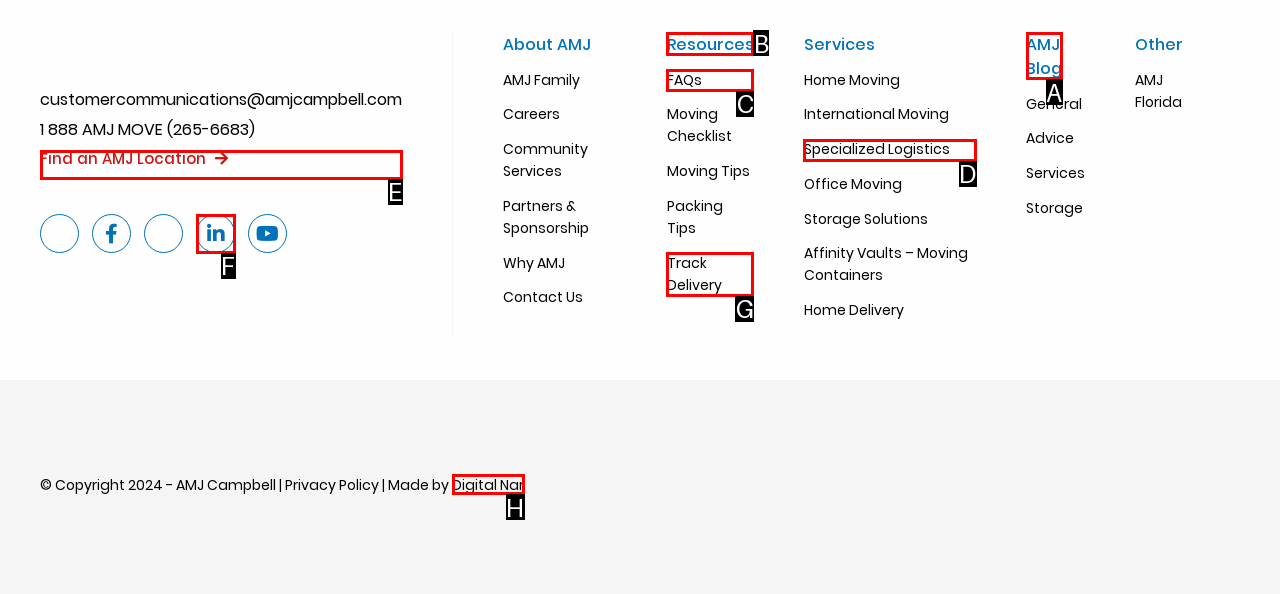Select the letter of the UI element you need to click on to fulfill this task: Read the AMJ Blog. Write down the letter only.

A